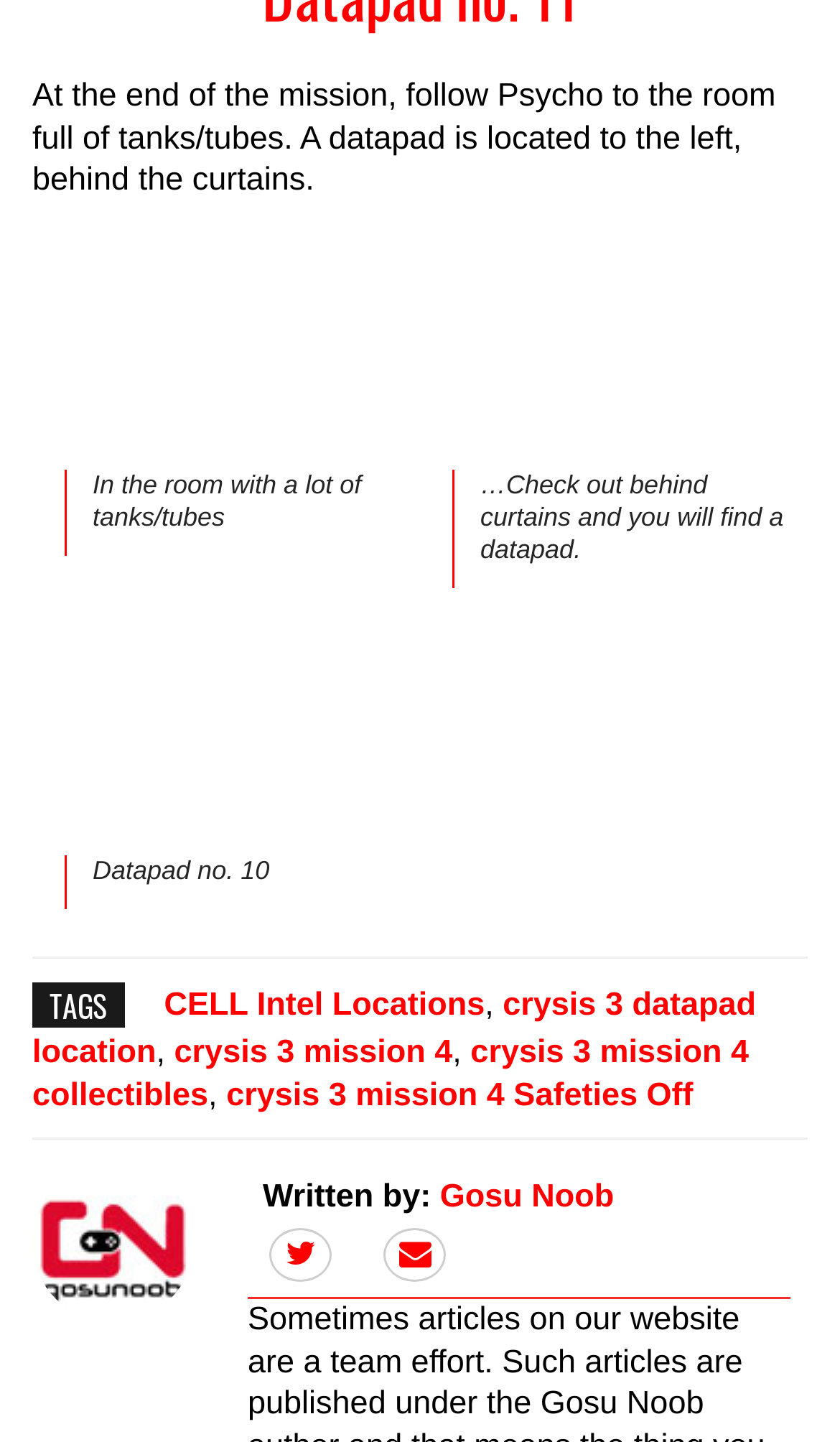Identify the coordinates of the bounding box for the element that must be clicked to accomplish the instruction: "Share the article".

[0.431, 0.857, 0.557, 0.882]